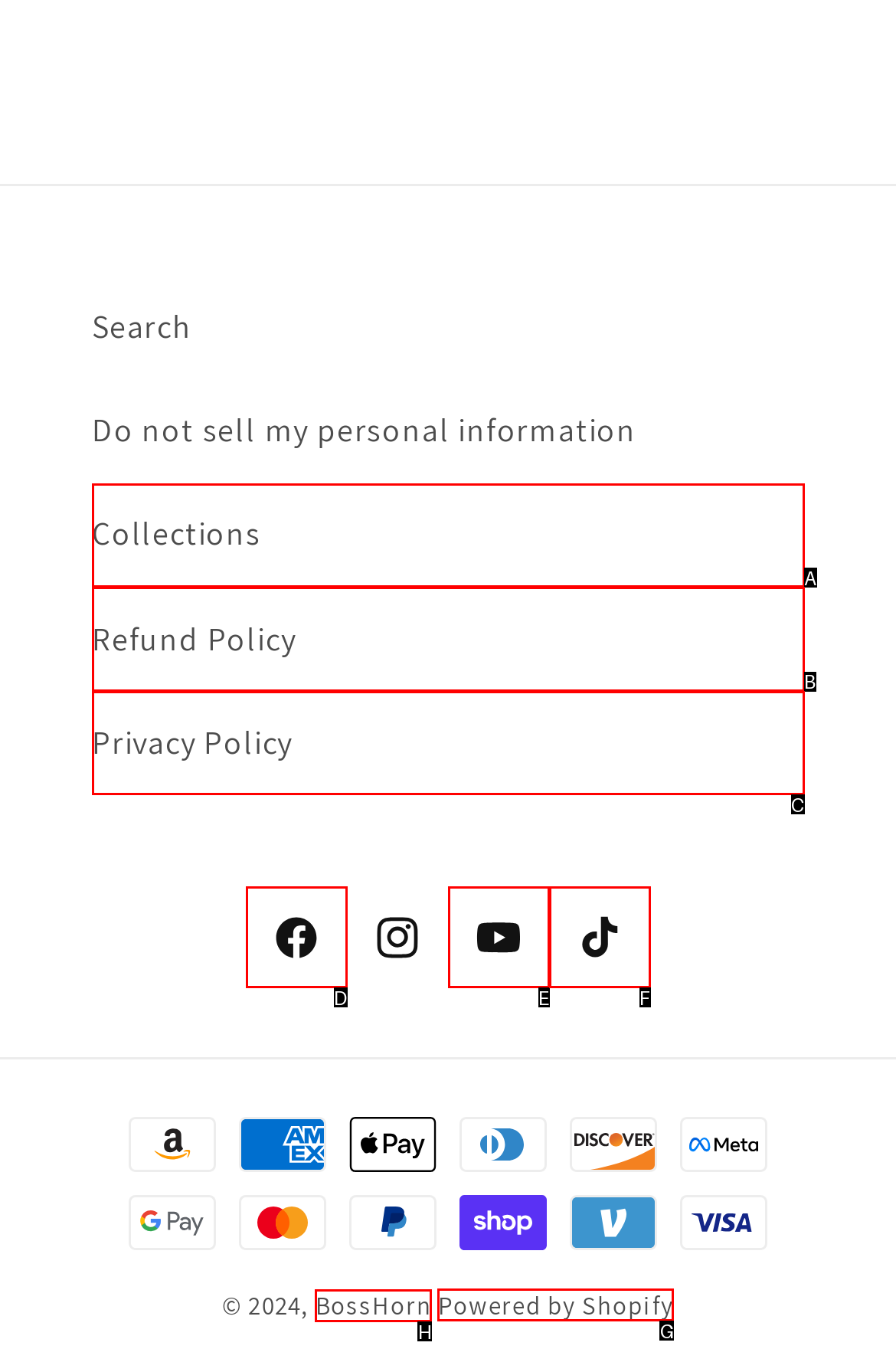Determine the HTML element to click for the instruction: Visit BossHorn.
Answer with the letter corresponding to the correct choice from the provided options.

H